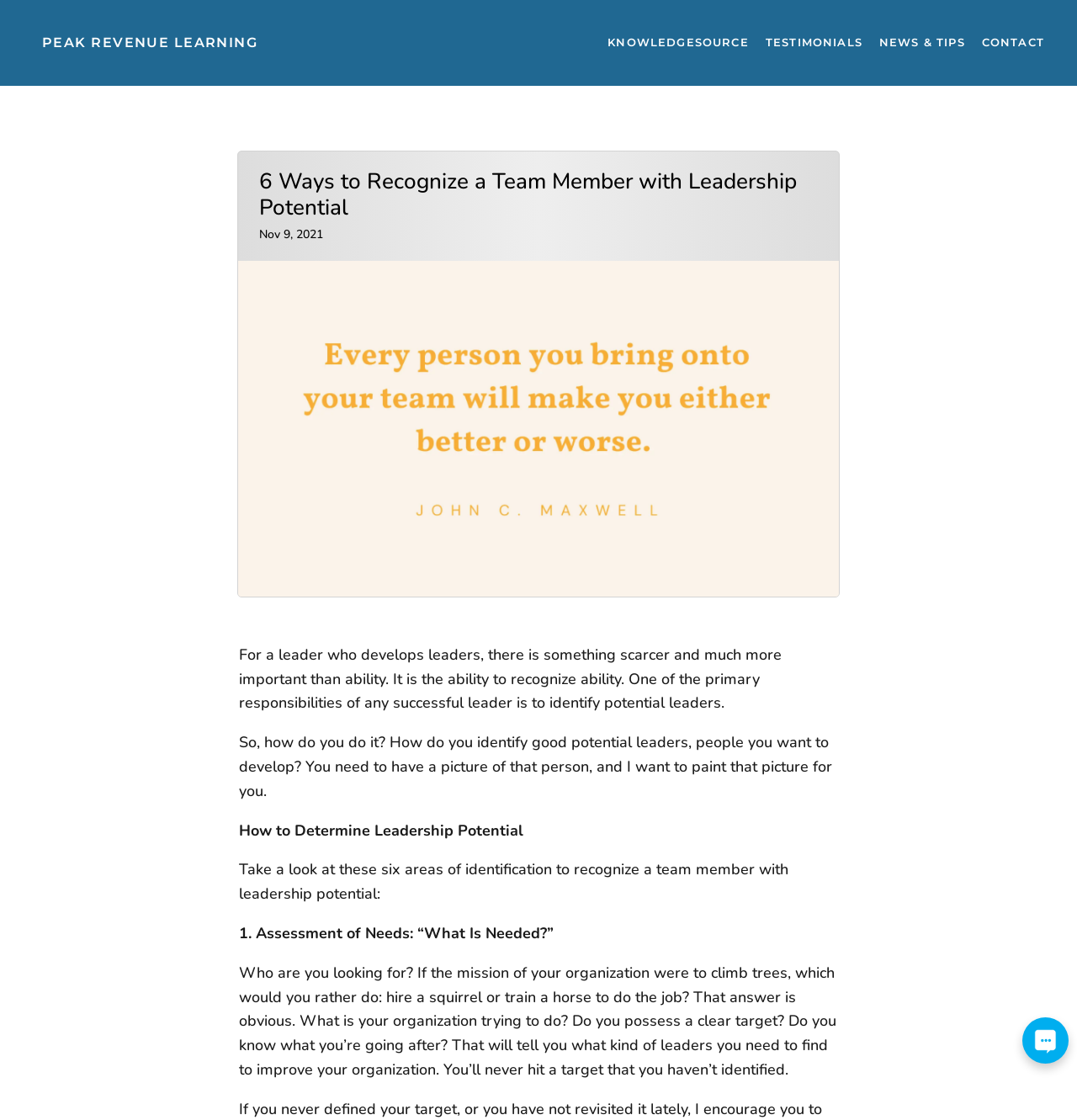Respond to the question below with a single word or phrase:
What is the date mentioned in the webpage?

Nov 9, 2021